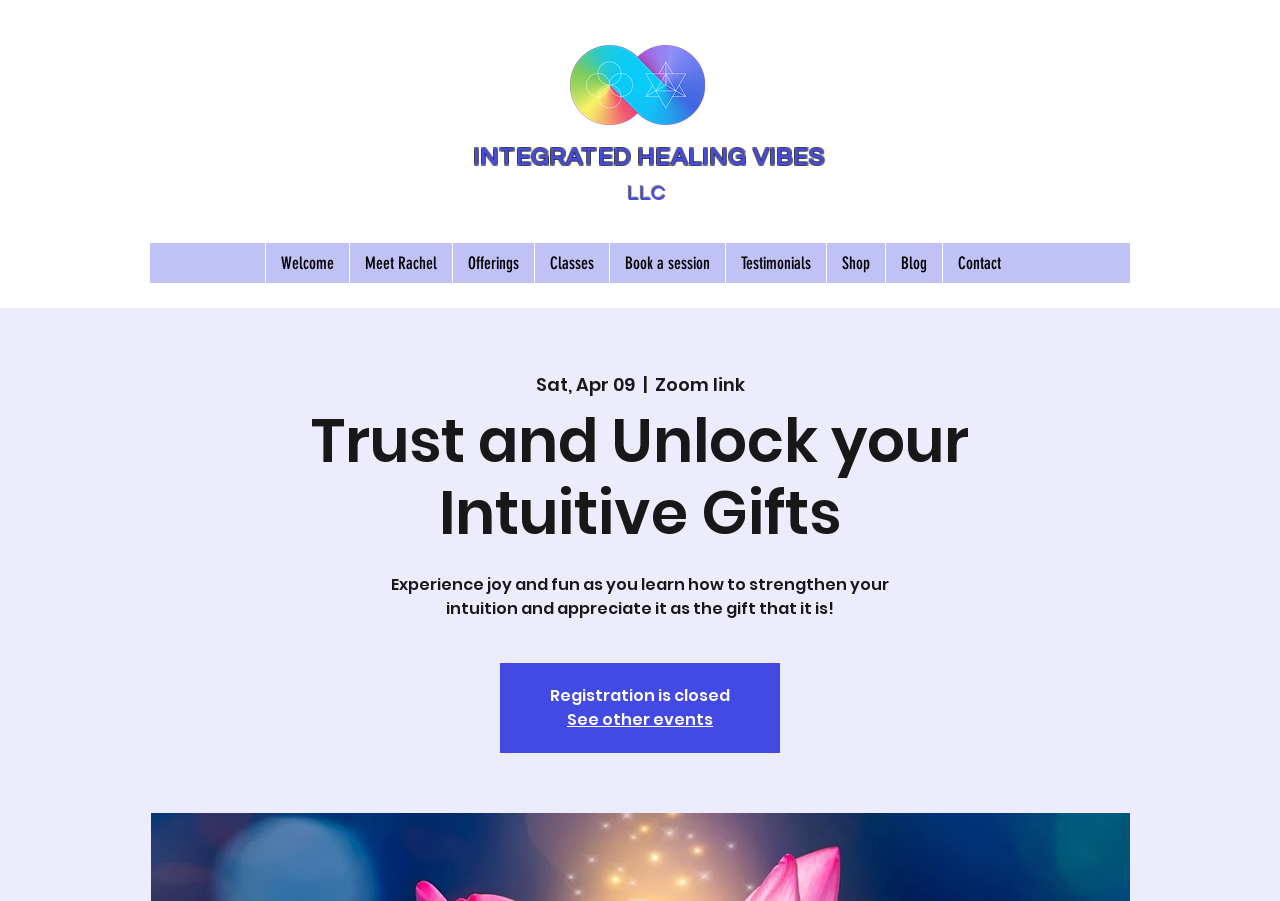Locate the bounding box coordinates of the clickable region necessary to complete the following instruction: "View the blog". Provide the coordinates in the format of four float numbers between 0 and 1, i.e., [left, top, right, bottom].

[0.691, 0.269, 0.736, 0.314]